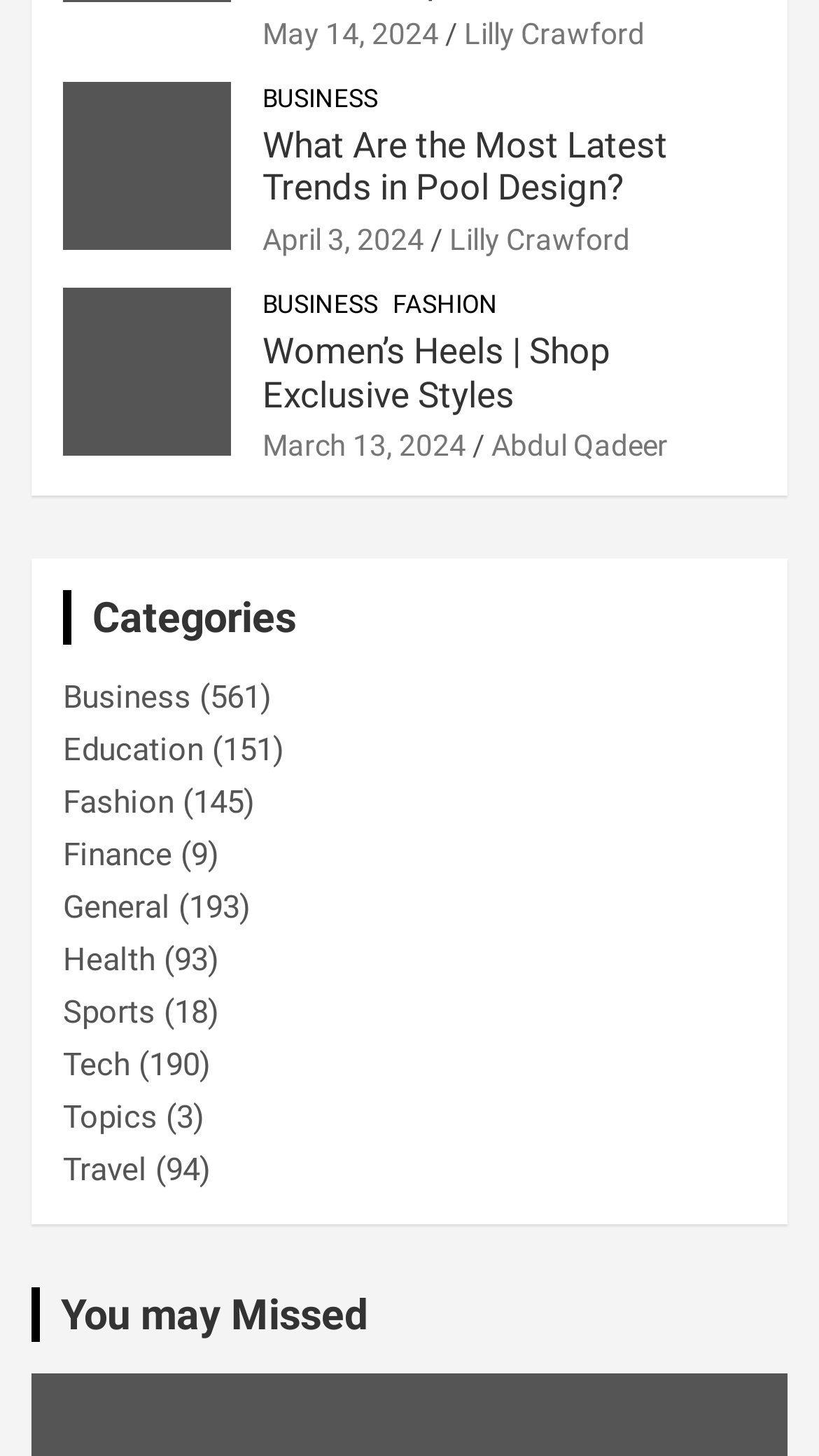Pinpoint the bounding box coordinates of the clickable element needed to complete the instruction: "Read the 'Women’s Heels | Shop Exclusive Styles' article". The coordinates should be provided as four float numbers between 0 and 1: [left, top, right, bottom].

[0.321, 0.227, 0.923, 0.286]